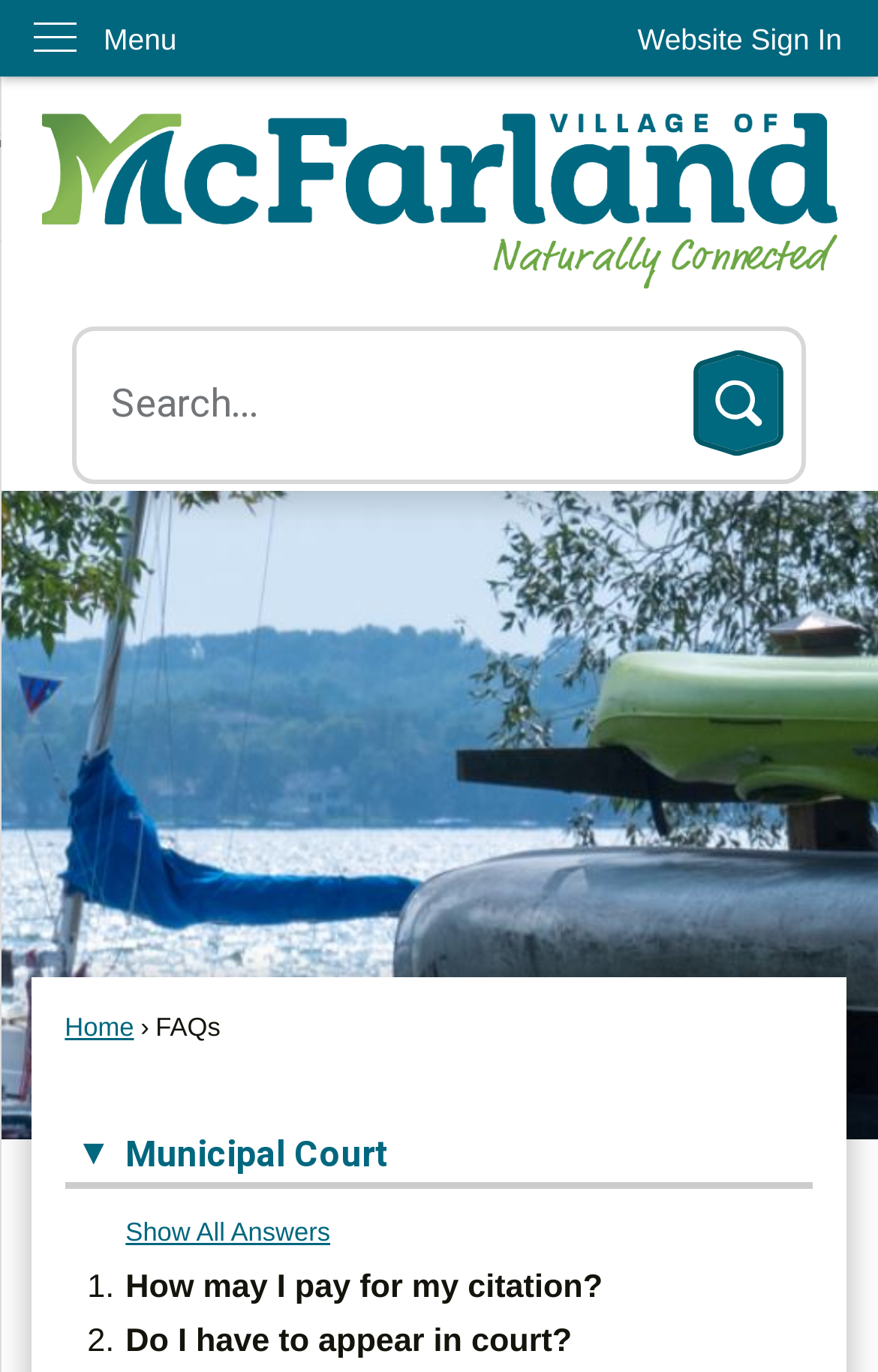What is the purpose of the 'Show All Answers' link?
Refer to the image and give a detailed answer to the query.

The 'Show All Answers' link is a toggle button that allows users to expand or collapse the list of FAQs on the webpage. When clicked, it reveals all the answers to the FAQs, making it easier for users to access the information they need without having to click on individual questions.